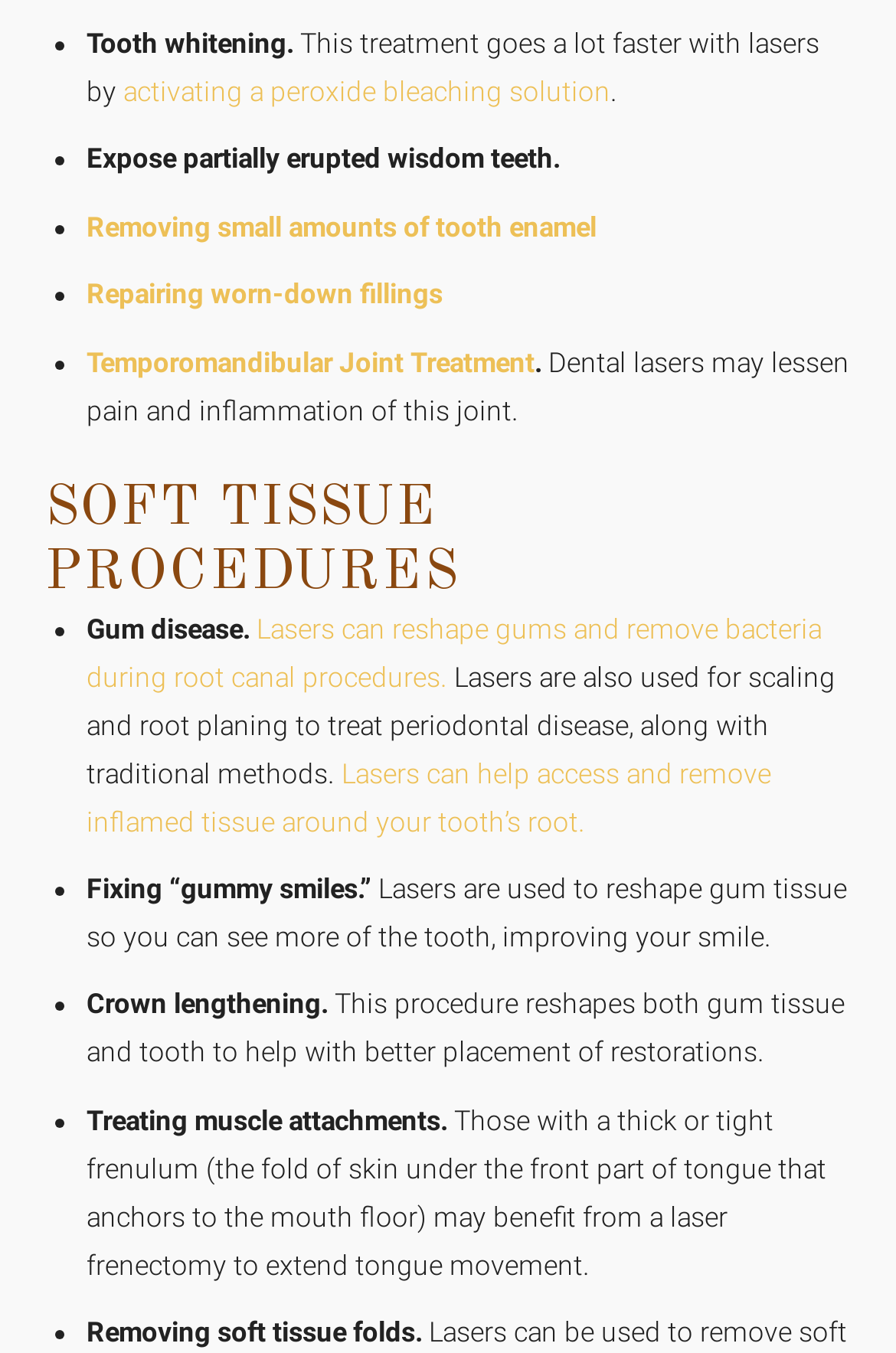What is the first dental procedure mentioned?
From the screenshot, provide a brief answer in one word or phrase.

Tooth whitening